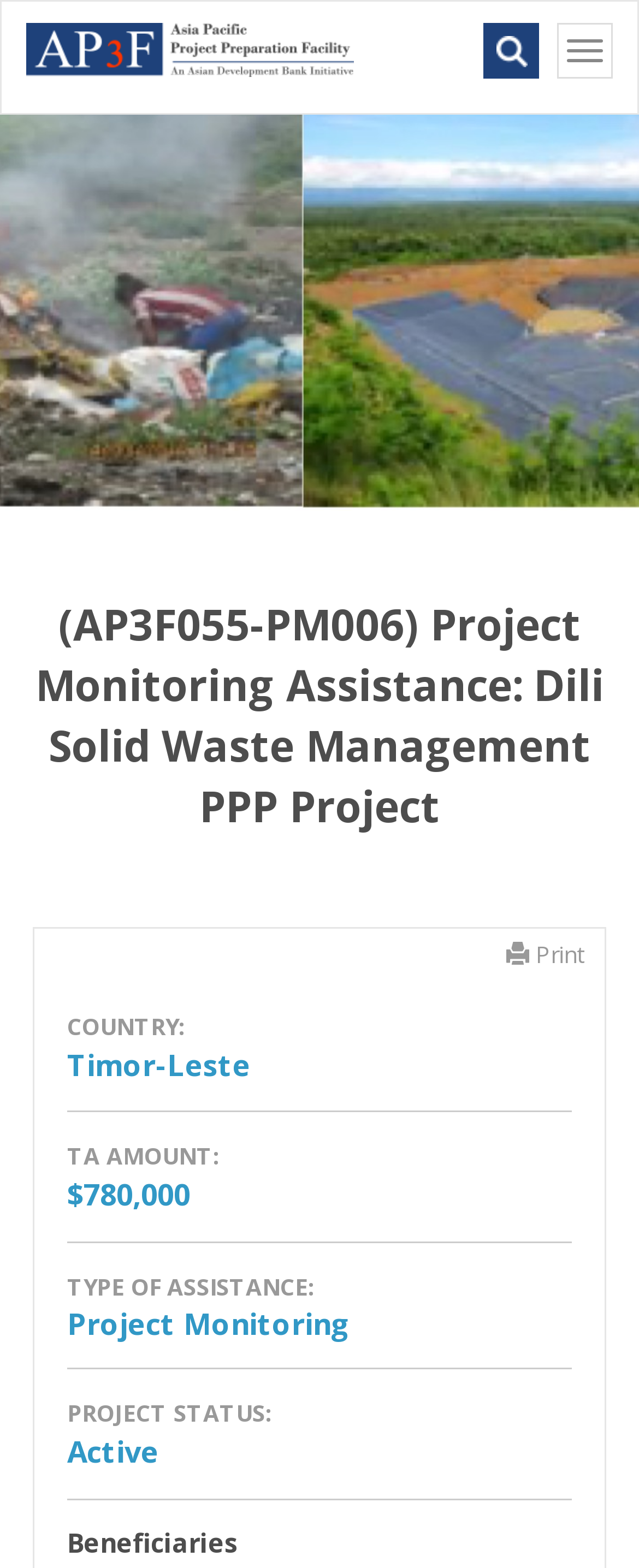Give a detailed account of the webpage.

The webpage is about the Project Monitoring Assistance for the Dili Solid Waste Management PPP Project in Timor-Leste, funded by the Asian Development Bank (ADB). 

At the top left, there is a link to "Skip to main content". Next to it, on the top right, there is a navigation menu with a "Home" link accompanied by a small icon, and a "Toggle navigation" button. 

Below the navigation menu, there is a large heading that spans the entire width of the page, displaying the project title "(AP3F055-PM006) Project Monitoring Assistance: Dili Solid Waste Management PPP Project". 

Underneath the project title, there is a section with several key project details. On the left, there are labels for "COUNTRY:", "TA AMOUNT:", "TYPE OF ASSISTANCE:", "PROJECT STATUS:", and "Beneficiaries". Corresponding to each label, there is a text element on the right, providing the respective information: "Timor-Leste", "$780,000", "Project Monitoring", "Active", and no specific text for "Beneficiaries". 

On the top right of this section, there is a "Print" link with an icon.